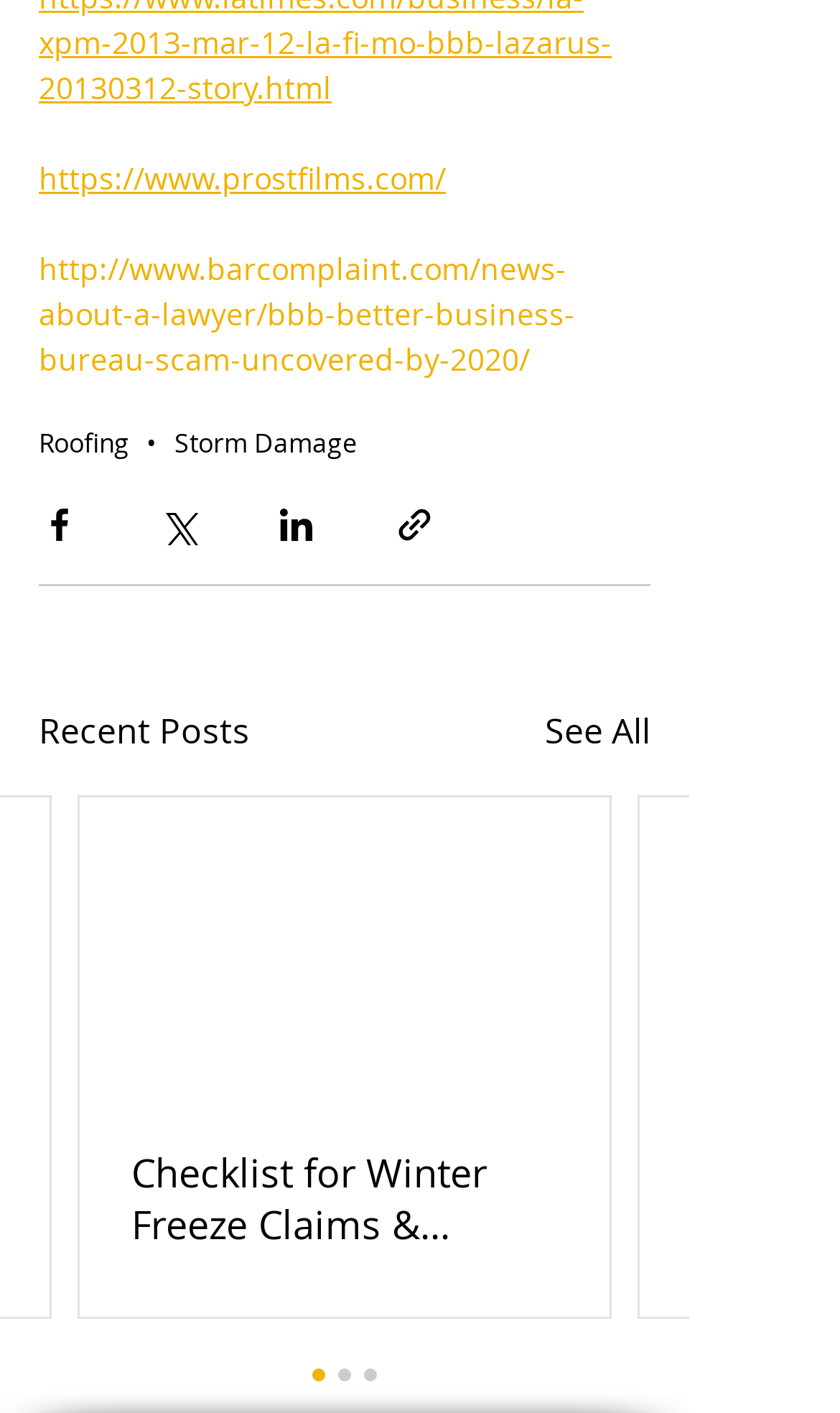How many social media share buttons are there?
Please give a detailed and elaborate answer to the question.

I counted the number of social media share buttons by looking at the buttons with the text 'Share via Facebook', 'Share via Twitter', 'Share via LinkedIn', and 'Share via link'. Each of these buttons has an image associated with it, and they are all located near each other on the webpage.